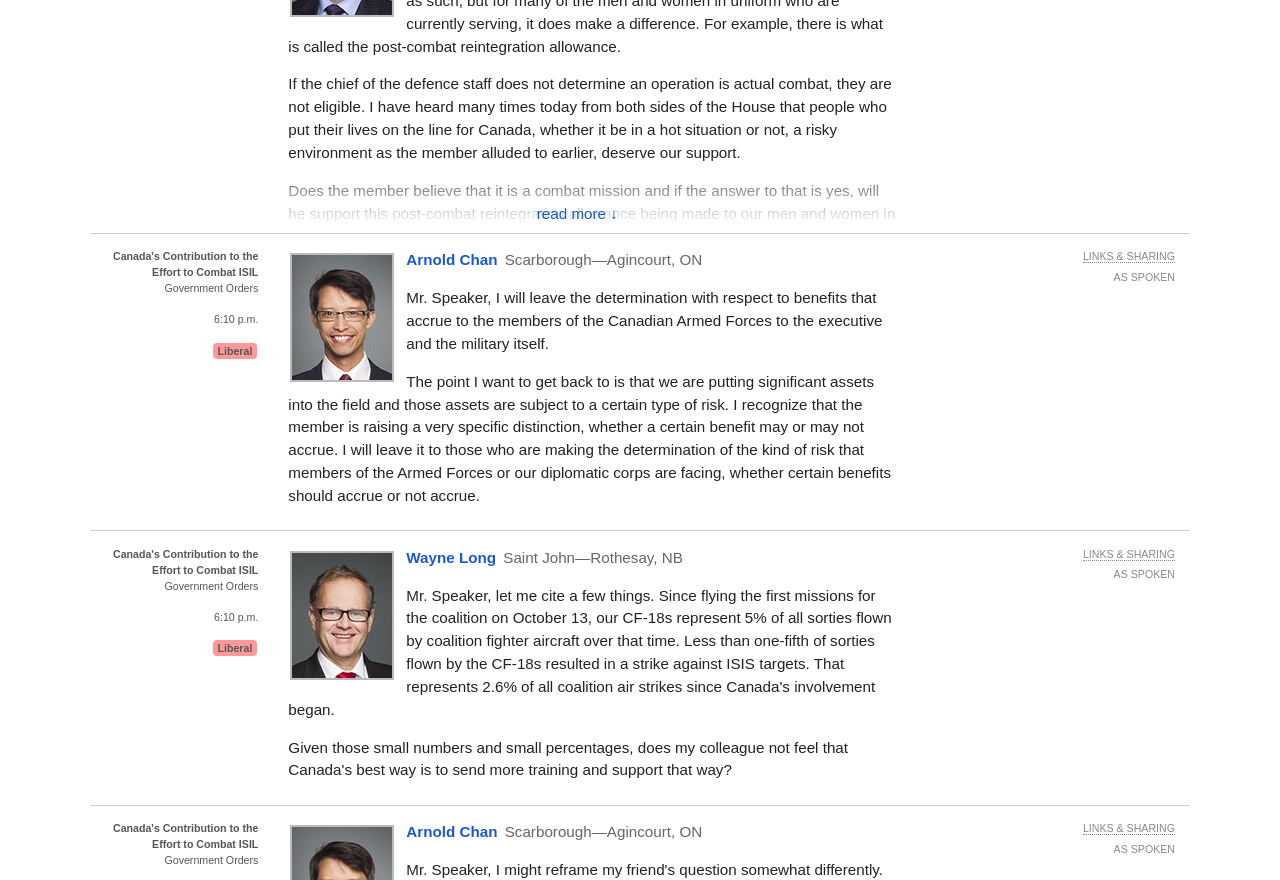Find the bounding box coordinates of the element I should click to carry out the following instruction: "Go to page 2".

[0.379, 0.299, 0.401, 0.329]